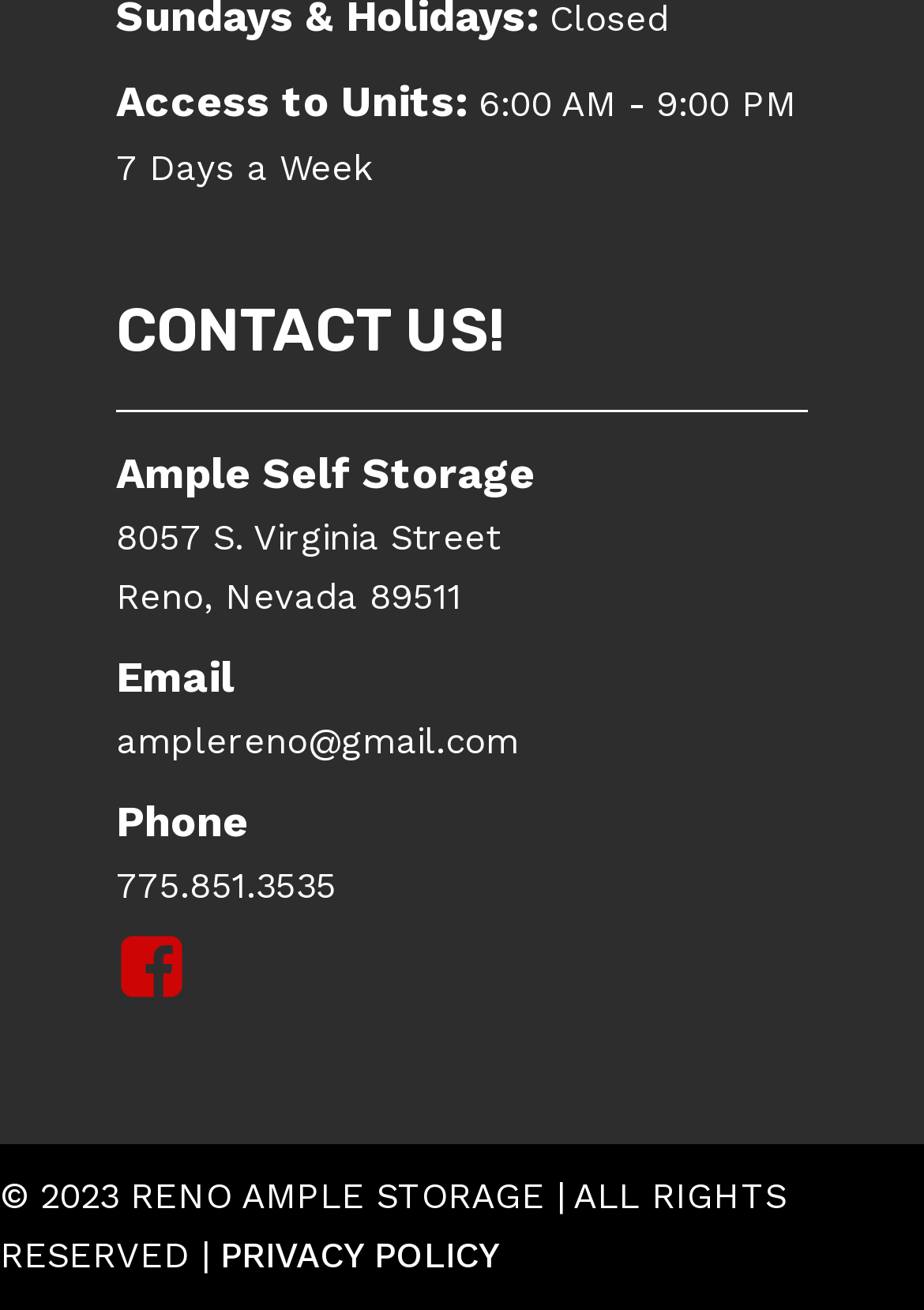Given the element description parent_node: CONTACT US!, identify the bounding box coordinates for the UI element on the webpage screenshot. The format should be (top-left x, top-left y, bottom-right x, bottom-right y), with values between 0 and 1.

[0.126, 0.711, 0.203, 0.765]